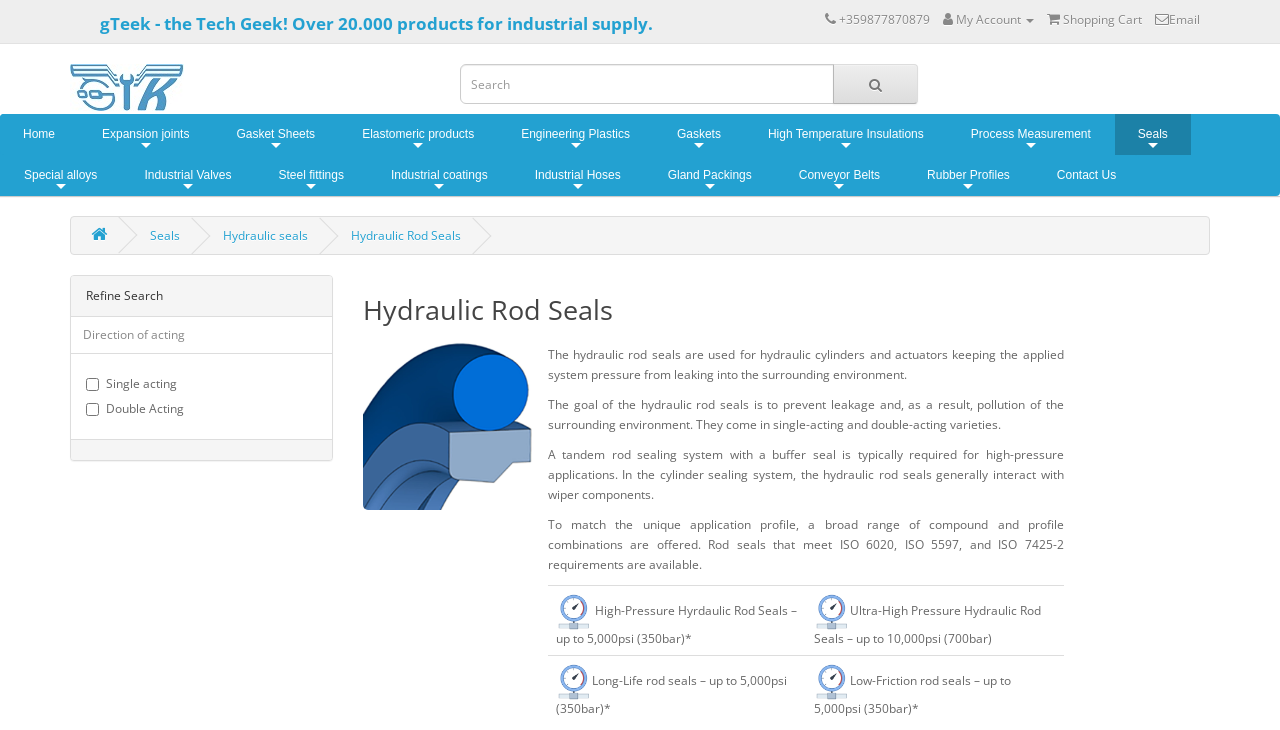What is the maximum pressure of the high-pressure hydraulic rod seals?
Look at the image and construct a detailed response to the question.

I found the maximum pressure of the high-pressure hydraulic rod seals by looking at the table on the webpage, which shows that one type of hydraulic rod seal has a maximum pressure of 'up to 10,000psi (700bar)'.